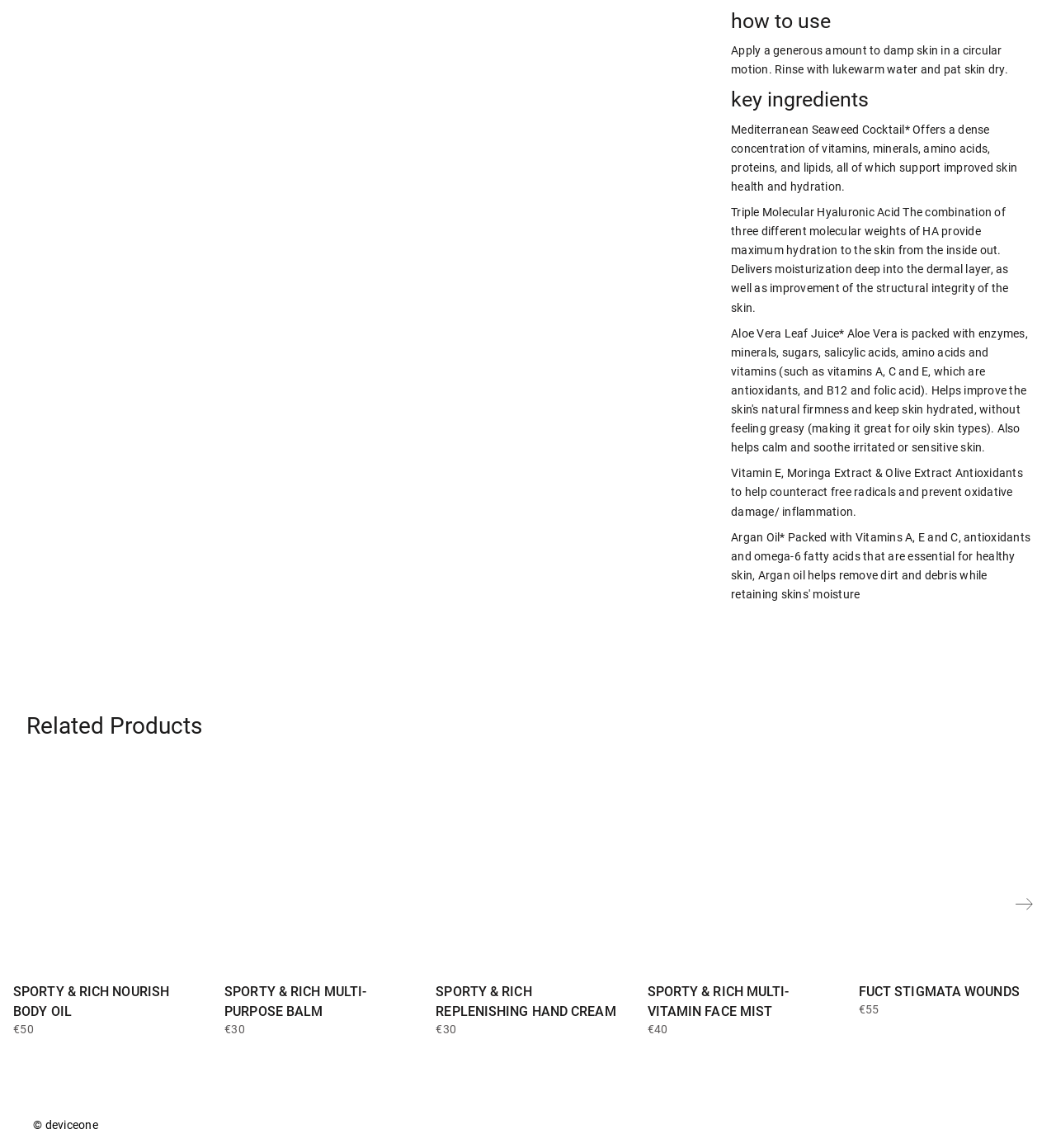Using the element description: "Home", determine the bounding box coordinates. The coordinates should be in the format [left, top, right, bottom], with values between 0 and 1.

None